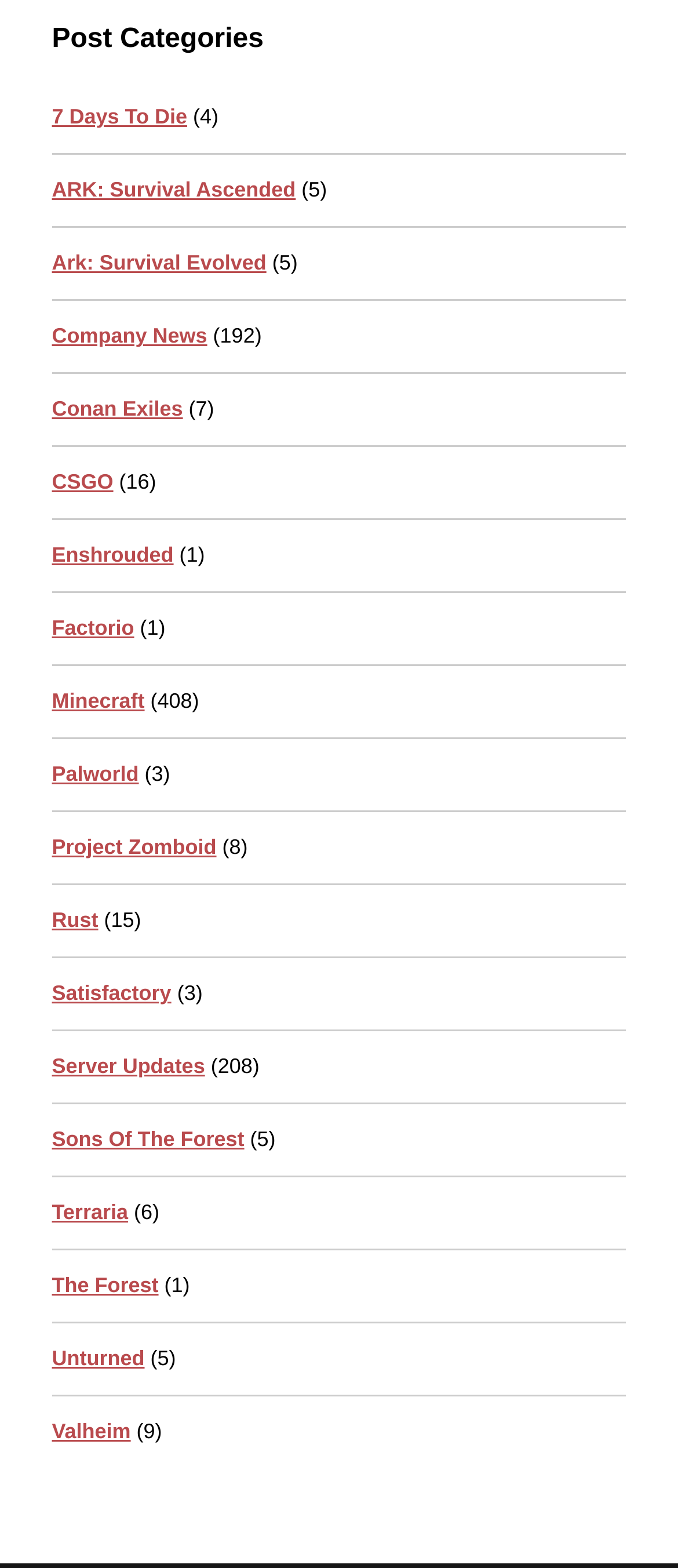Identify the bounding box coordinates for the element you need to click to achieve the following task: "View Company News". Provide the bounding box coordinates as four float numbers between 0 and 1, in the form [left, top, right, bottom].

[0.077, 0.207, 0.306, 0.222]